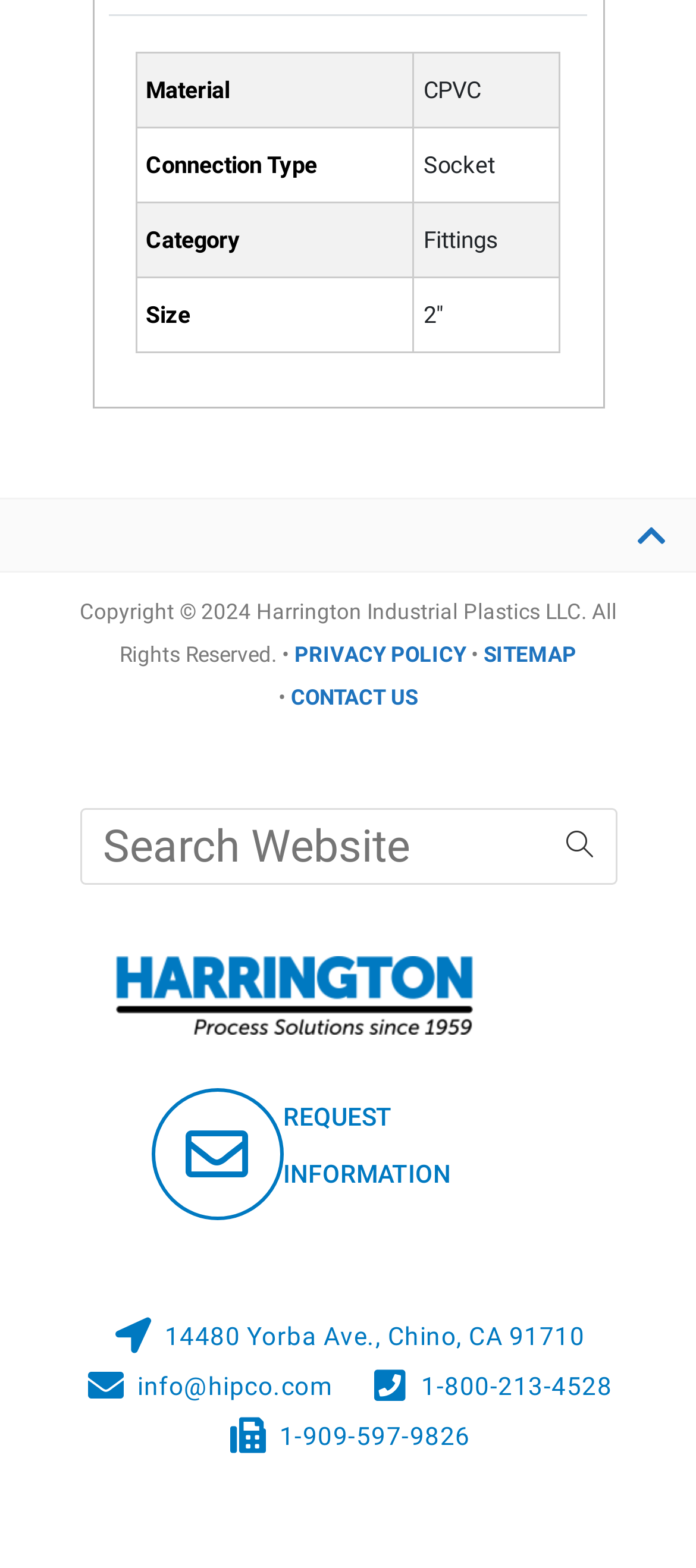Based on the element description, predict the bounding box coordinates (top-left x, top-left y, bottom-right x, bottom-right y) for the UI element in the screenshot: name="s" placeholder="Search Website"

[0.114, 0.515, 0.886, 0.564]